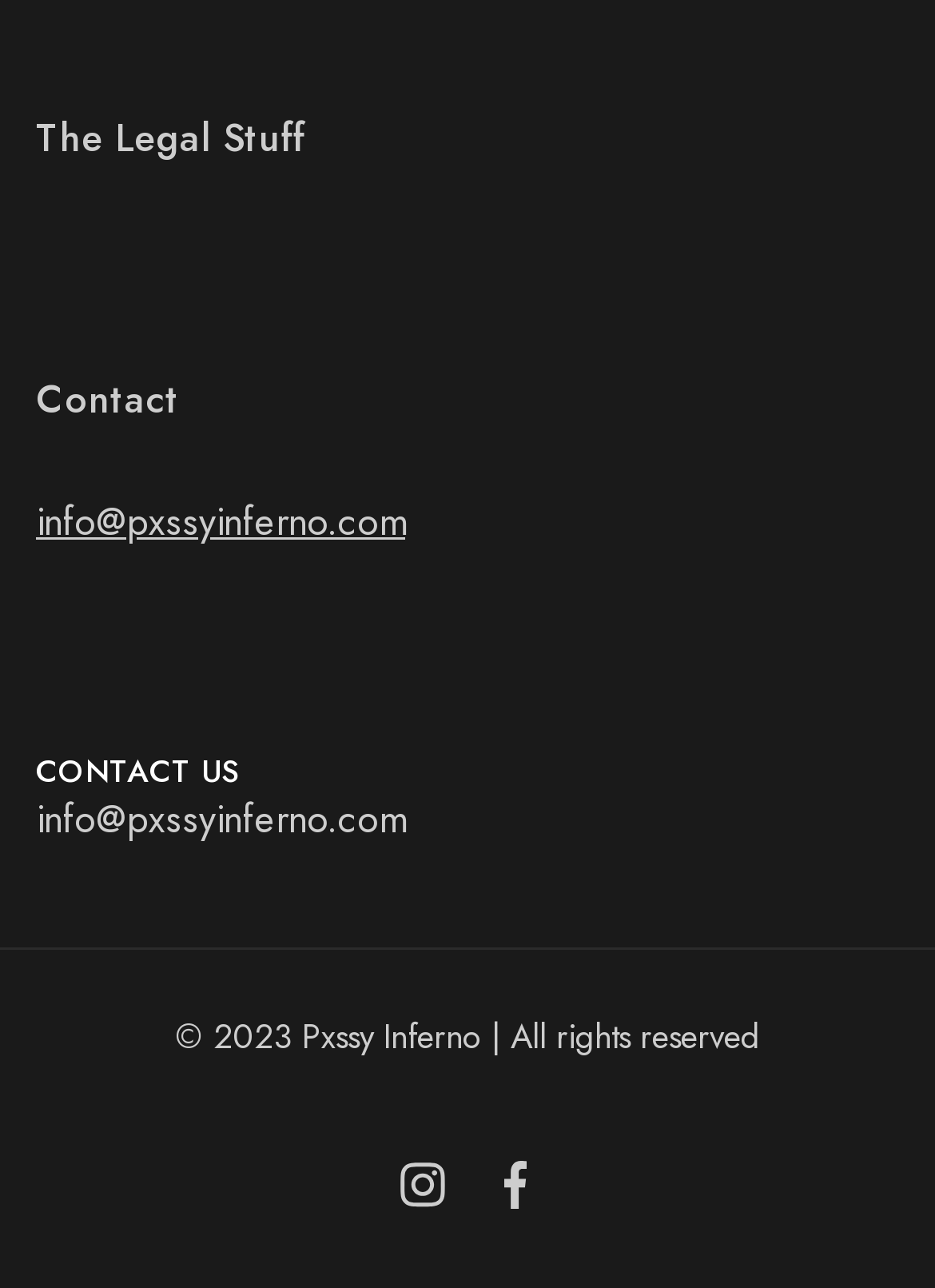Use the details in the image to answer the question thoroughly: 
What is the name of the organization or individual?

I found the name of the organization or individual by looking at the static text element '© 2023 Pxssy Inferno | All rights reserved' which is located at the bottom of the page.